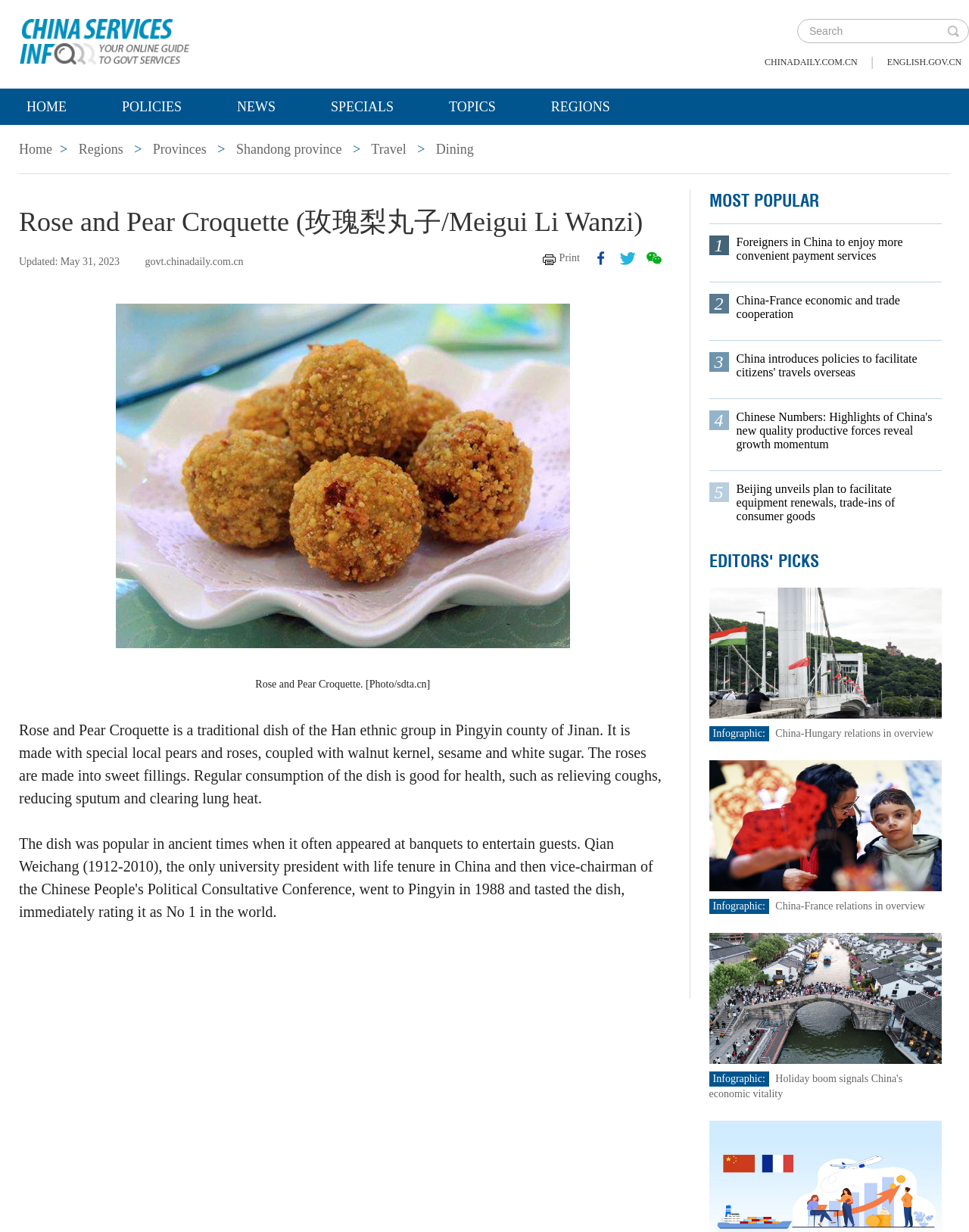What is the name of the traditional dish?
Please respond to the question thoroughly and include all relevant details.

The name of the traditional dish can be found in the heading element with the text 'Rose and Pear Croquette (玫瑰梨丸子/Meigui Li Wanzi)'.